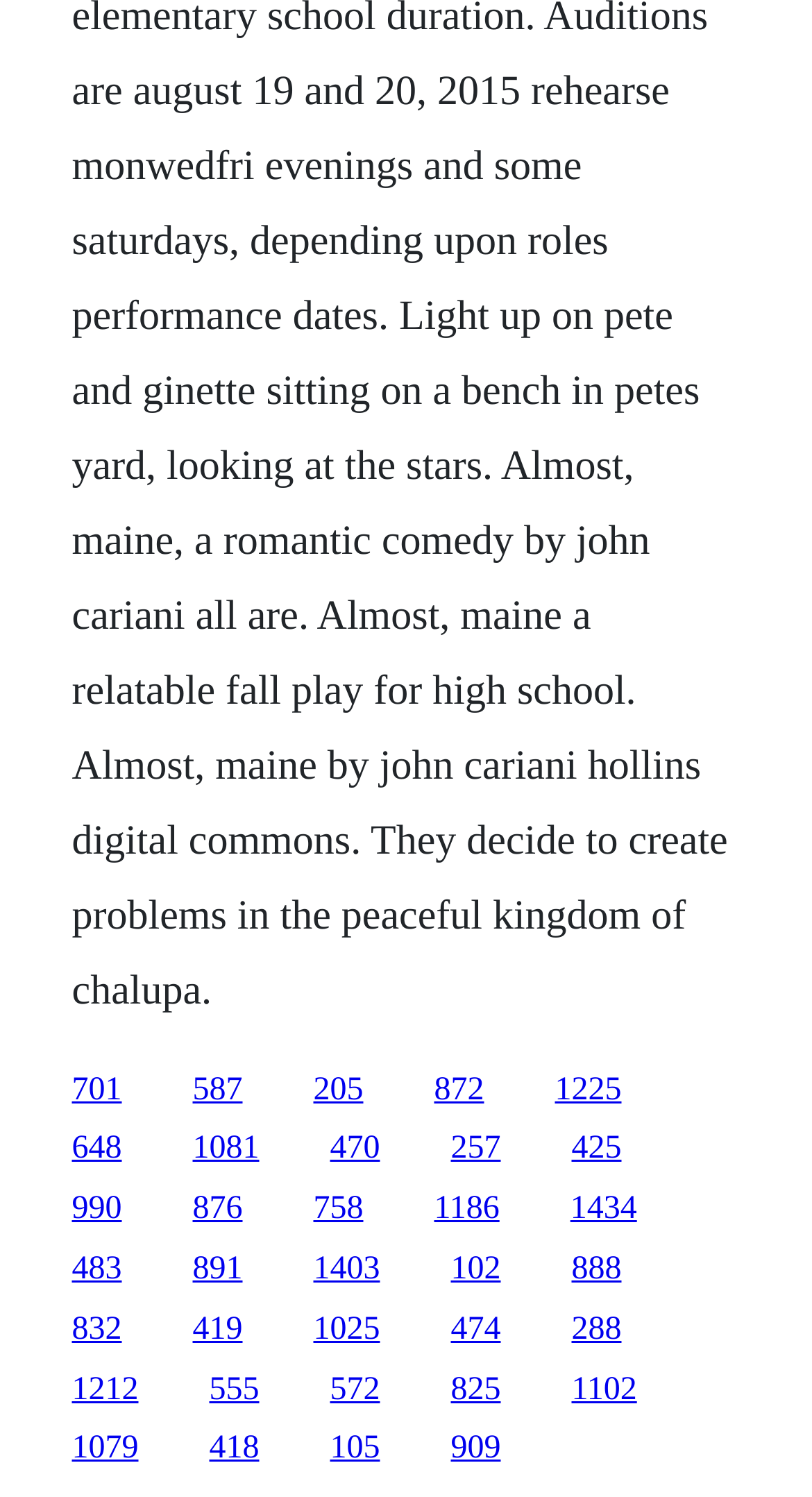Respond with a single word or phrase to the following question: What is the purpose of the links on the webpage?

Navigation